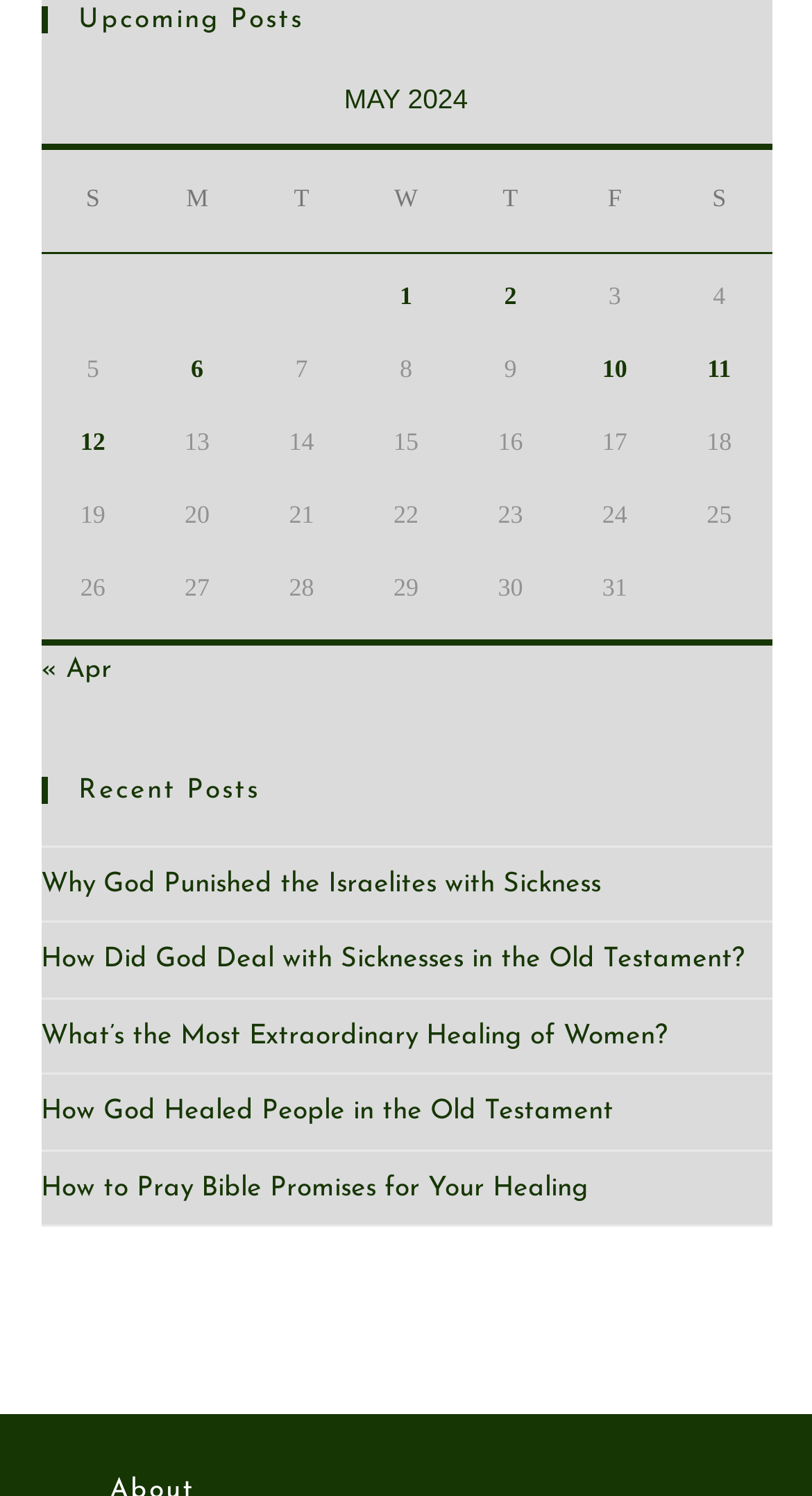Provide the bounding box coordinates for the UI element that is described by this text: "« Apr". The coordinates should be in the form of four float numbers between 0 and 1: [left, top, right, bottom].

[0.05, 0.438, 0.137, 0.456]